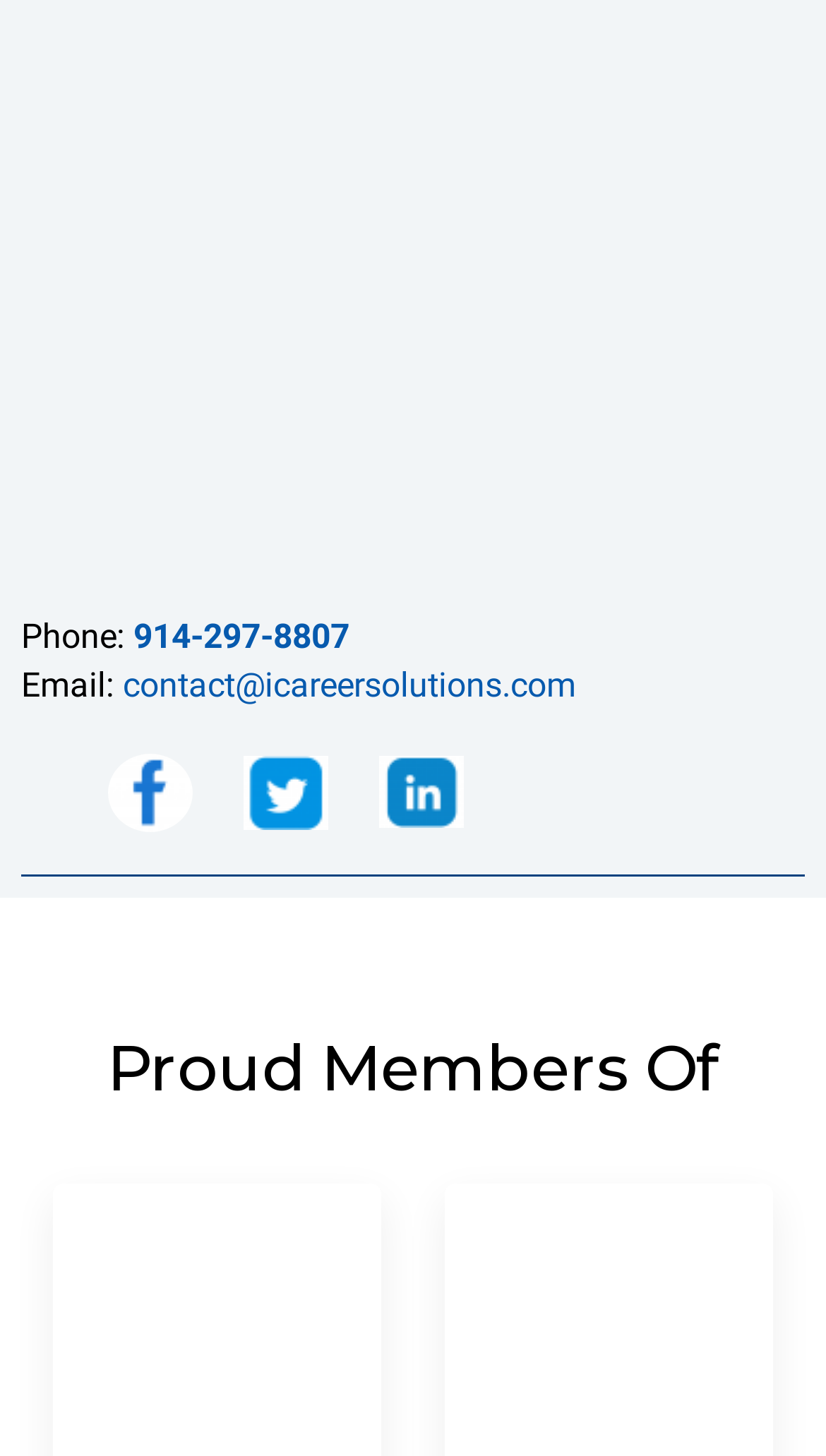Locate the UI element described as follows: "914-297-8807". Return the bounding box coordinates as four float numbers between 0 and 1 in the order [left, top, right, bottom].

[0.162, 0.423, 0.423, 0.451]